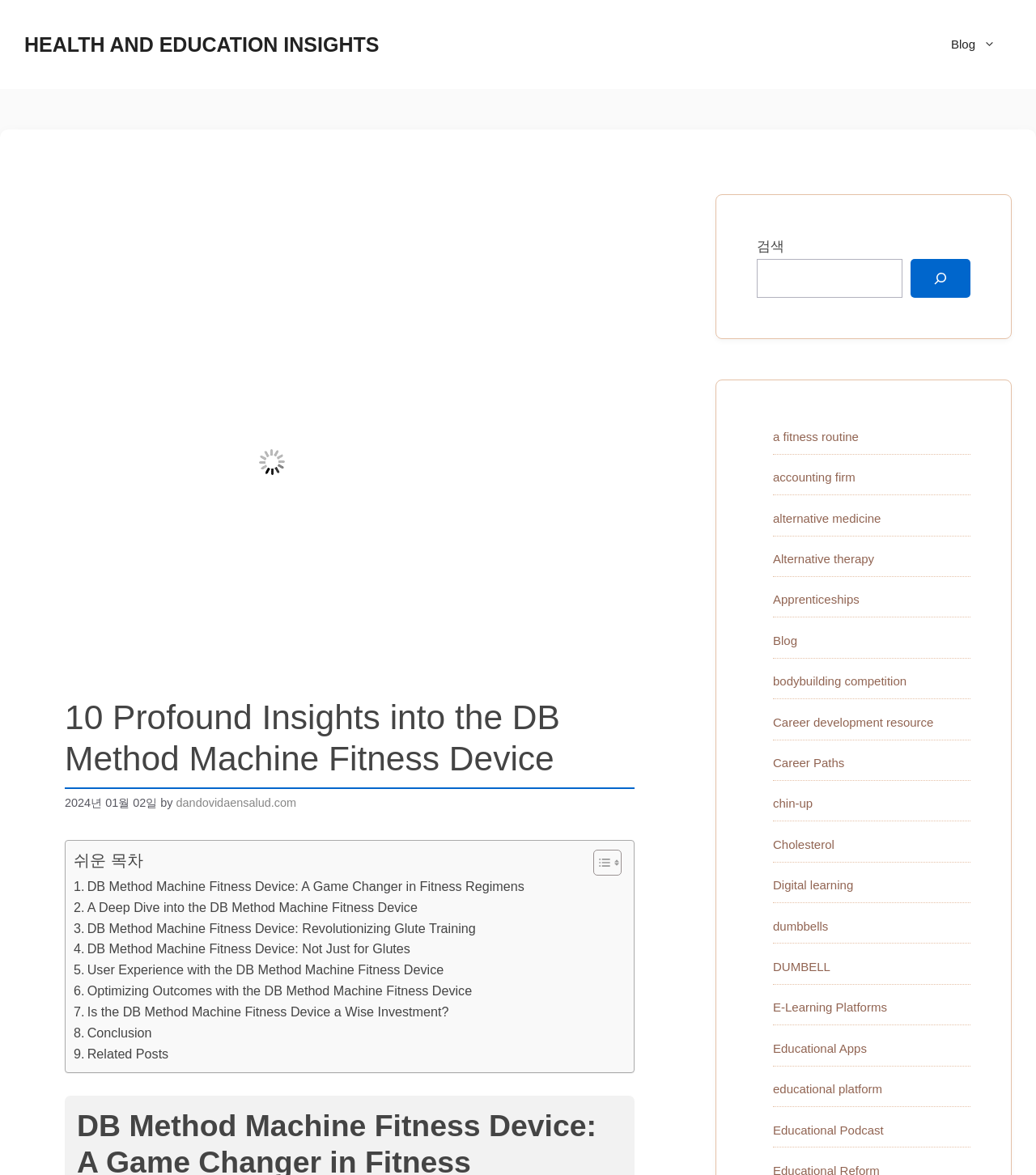How many links are there in the table of content?
Kindly answer the question with as much detail as you can.

I counted the number of links in the table of content section, which is located in the middle of the webpage. There are 10 links in total, each corresponding to a different section of the article.